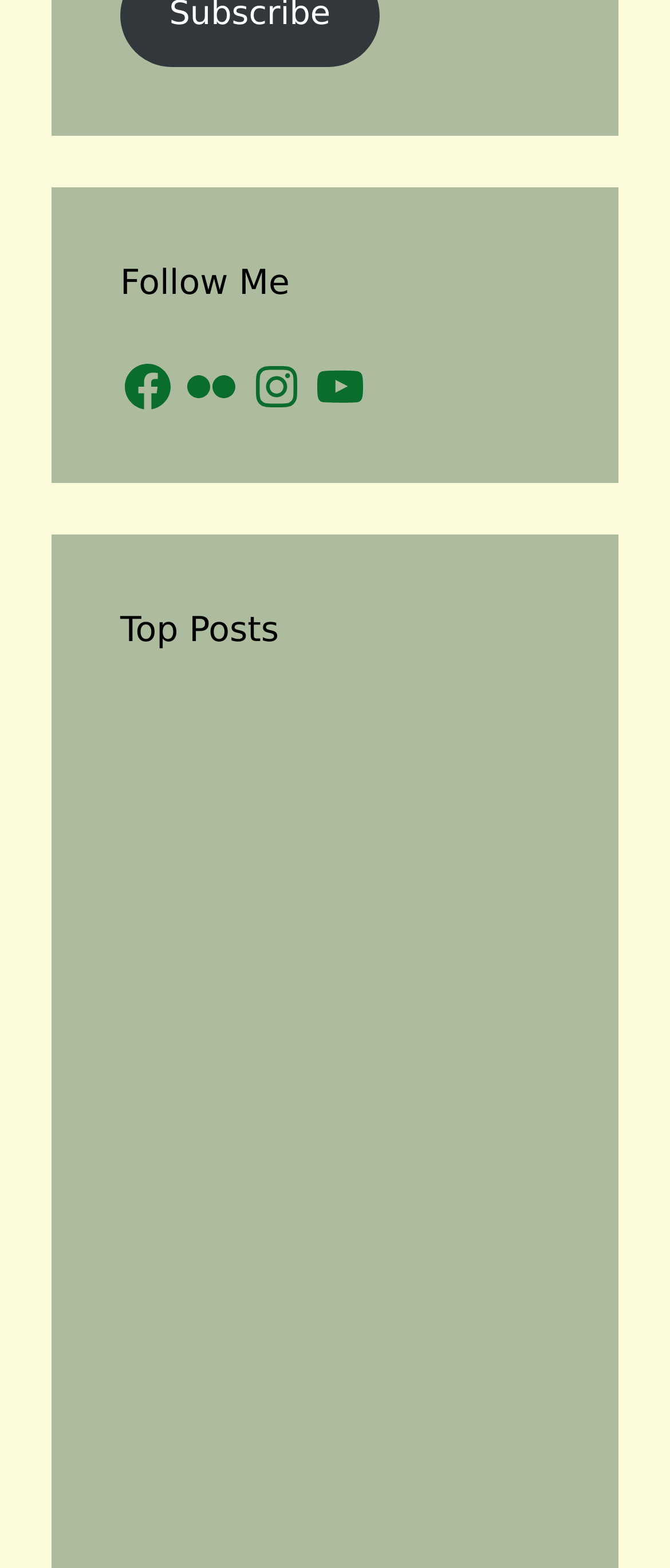Respond with a single word or short phrase to the following question: 
How many headings are on the webpage?

2